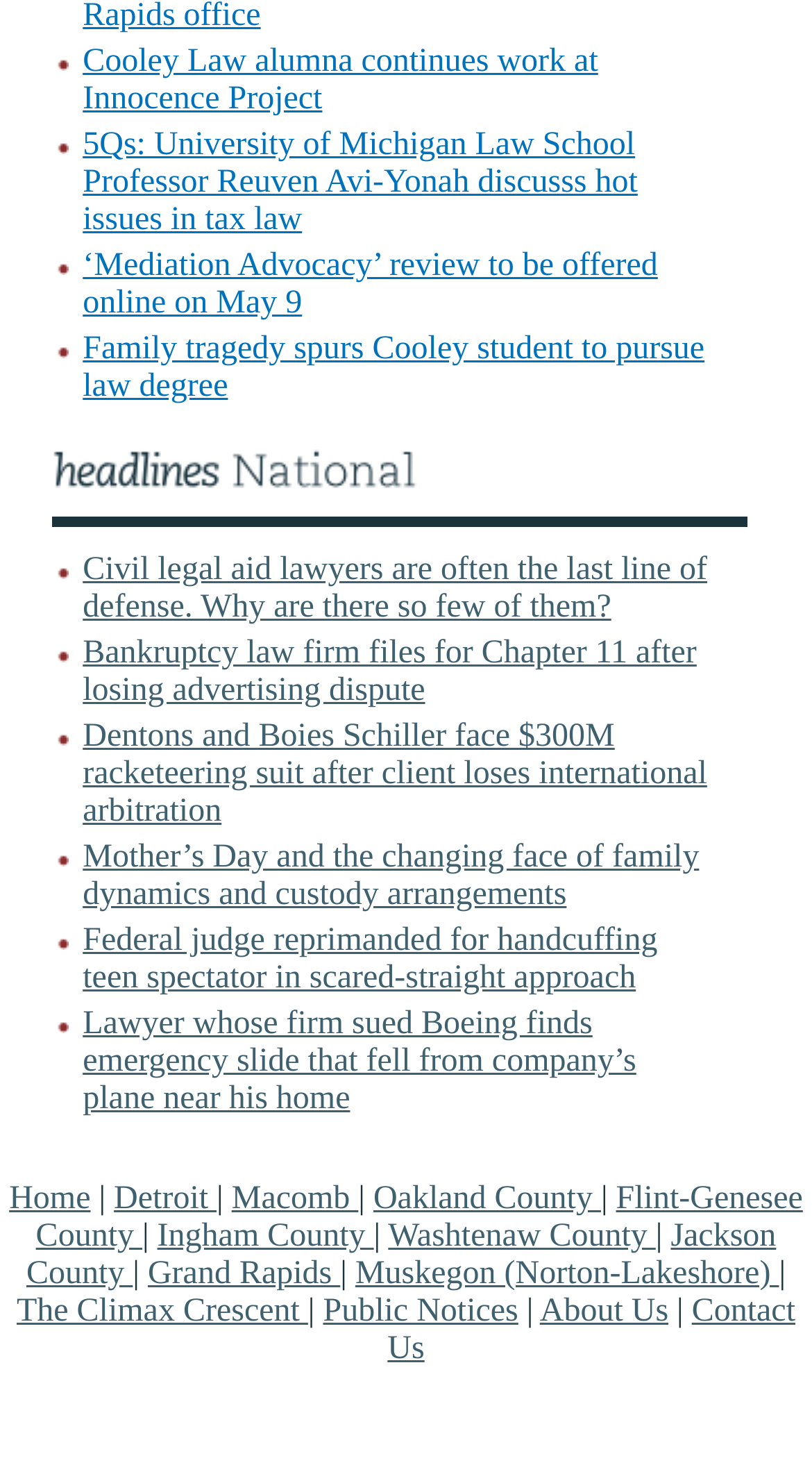Please examine the image and provide a detailed answer to the question: How many counties are listed in the navigation menu?

I counted the number of links in the navigation menu that refer to counties, which are 9 in total: Detroit, Macomb, Oakland County, Flint-Genesee County, Ingham County, Washtenaw County, Jackson County, Grand Rapids, and Muskegon (Norton-Lakeshore).